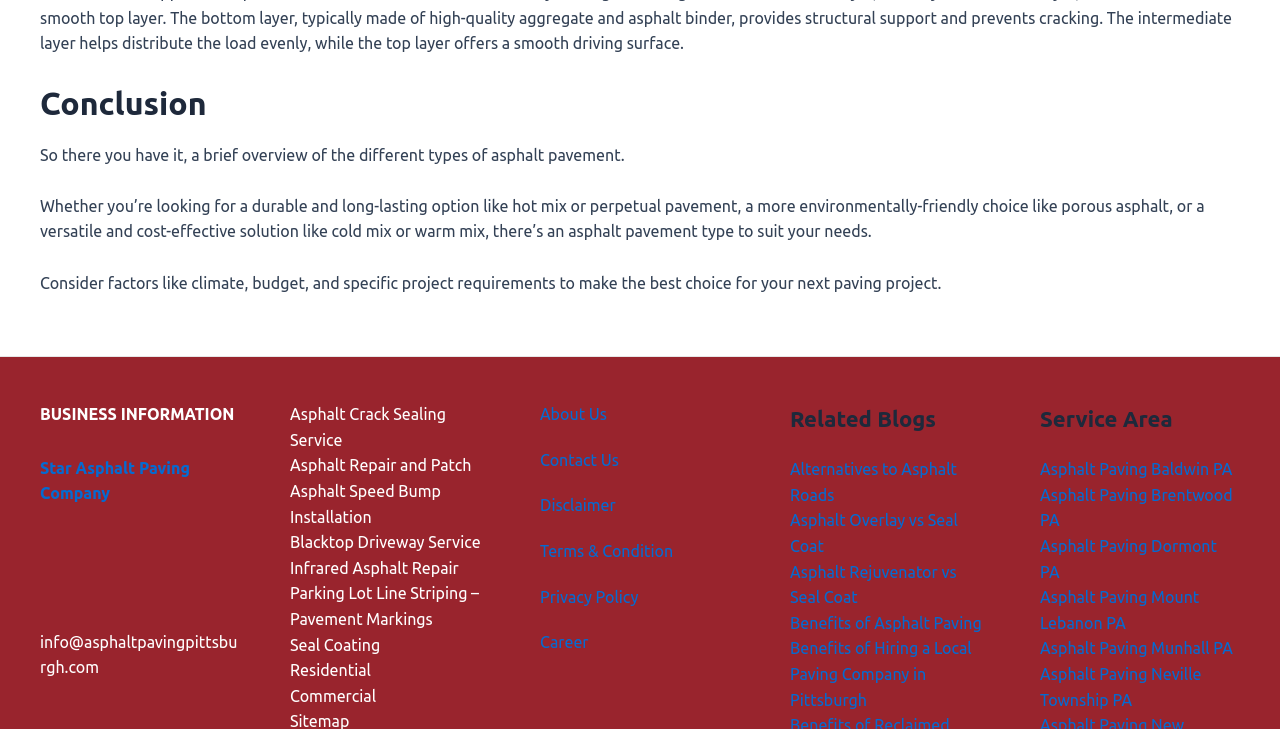Please identify the bounding box coordinates of the clickable region that I should interact with to perform the following instruction: "Check 'About Us'". The coordinates should be expressed as four float numbers between 0 and 1, i.e., [left, top, right, bottom].

[0.422, 0.556, 0.474, 0.581]